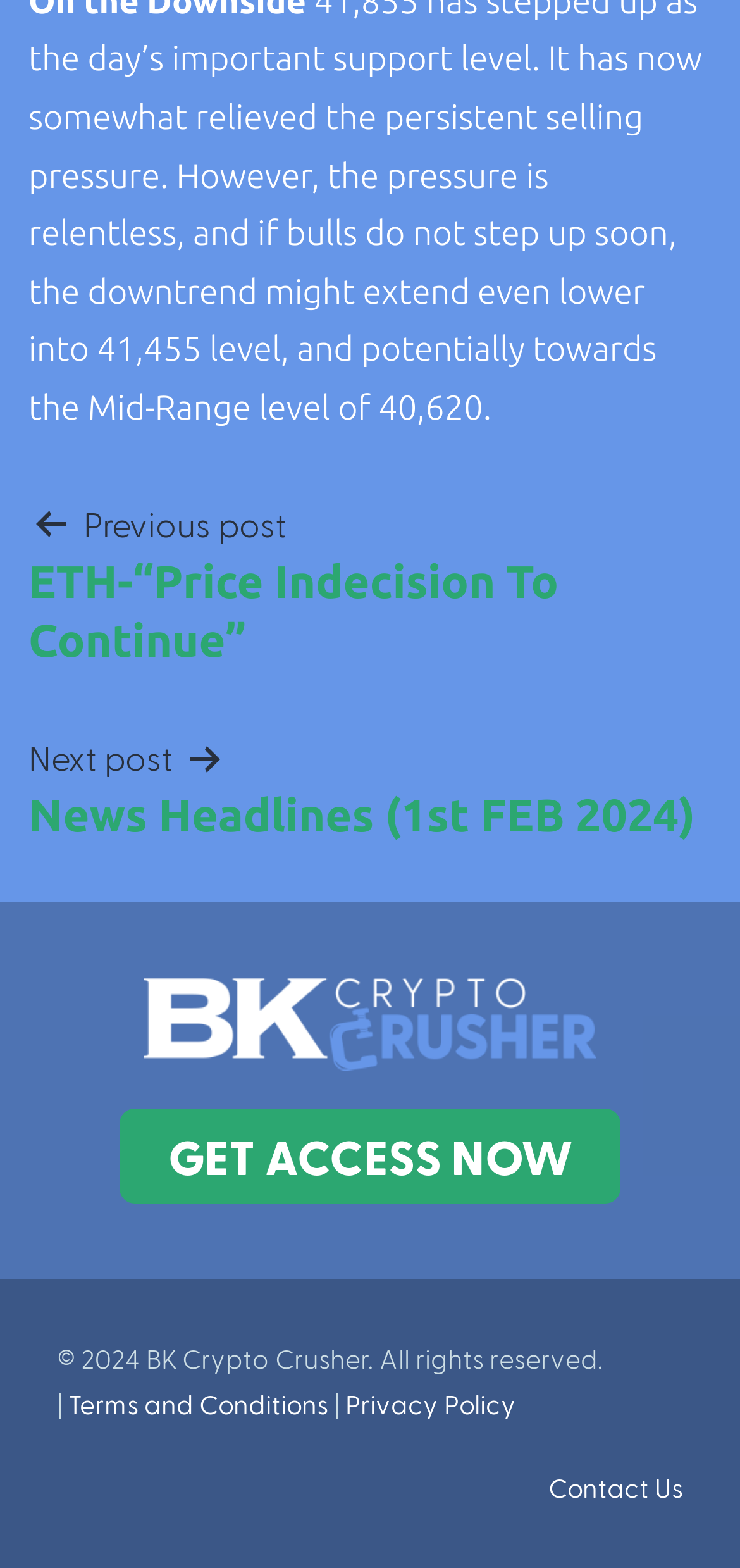Predict the bounding box of the UI element based on this description: "Previous postETH-“Price Indecision To Continue”".

[0.038, 0.315, 0.962, 0.428]